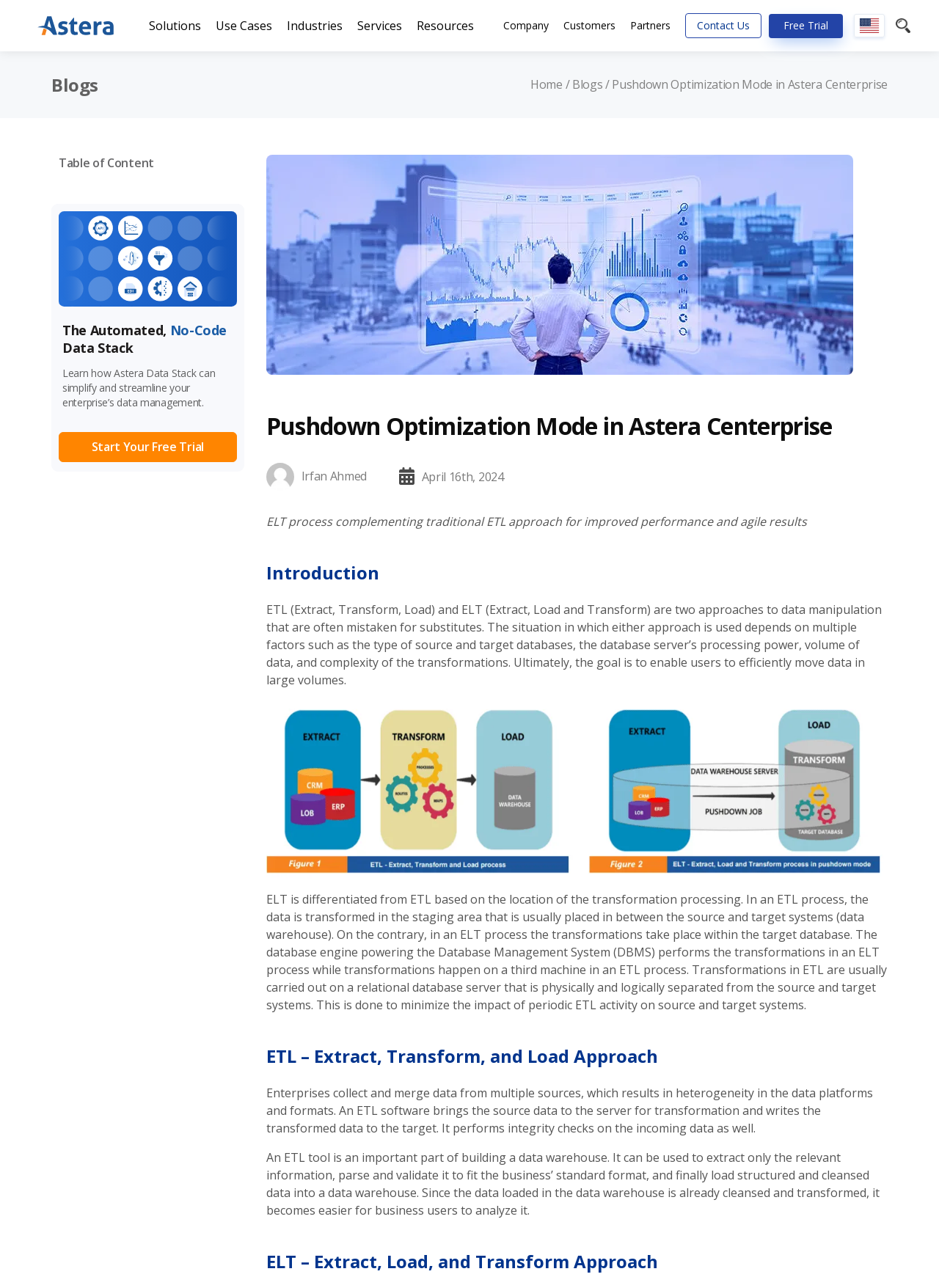Please examine the image and answer the question with a detailed explanation:
Where does transformation take place in an ELT process?

The webpage explains that in an ELT process, the transformations take place within the target database, whereas in an ETL process, transformations occur in a staging area between the source and target systems.